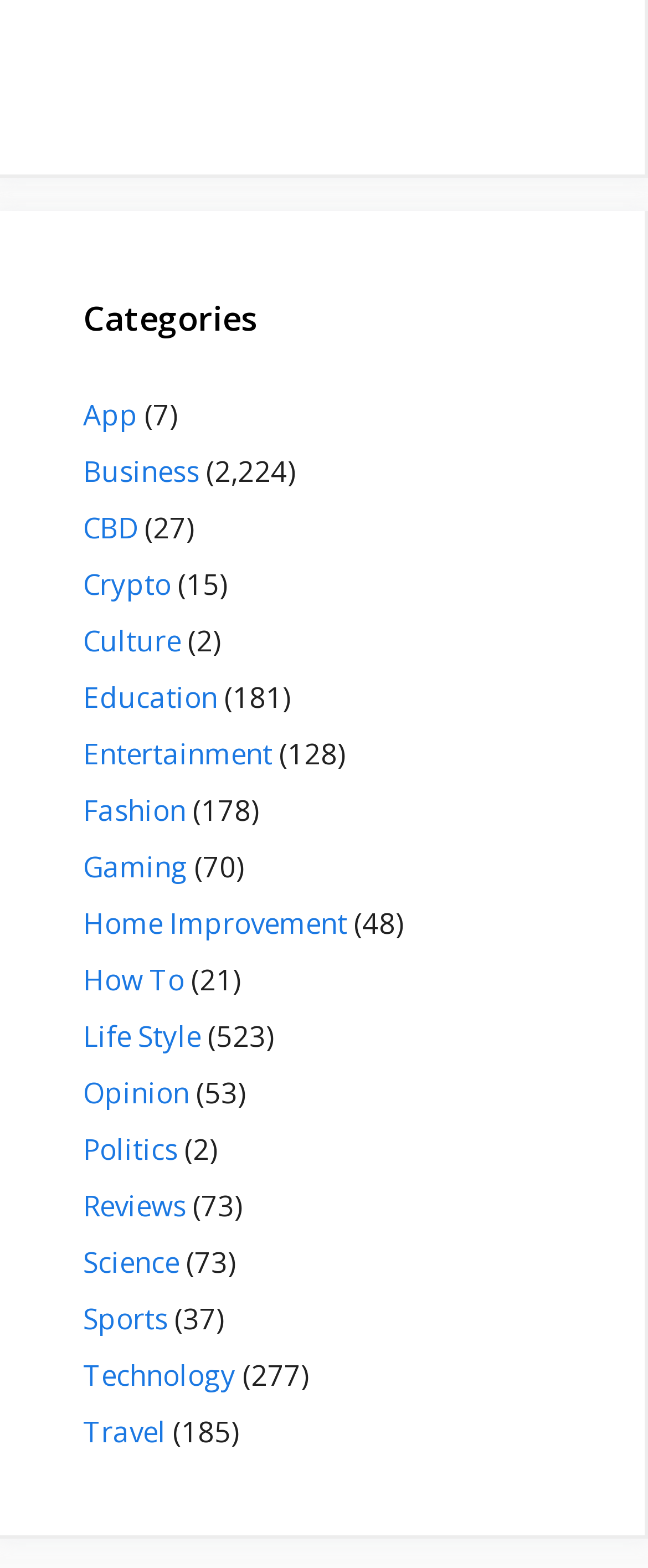Identify the bounding box coordinates of the element to click to follow this instruction: 'Visit Business category'. Ensure the coordinates are four float values between 0 and 1, provided as [left, top, right, bottom].

[0.128, 0.288, 0.308, 0.312]